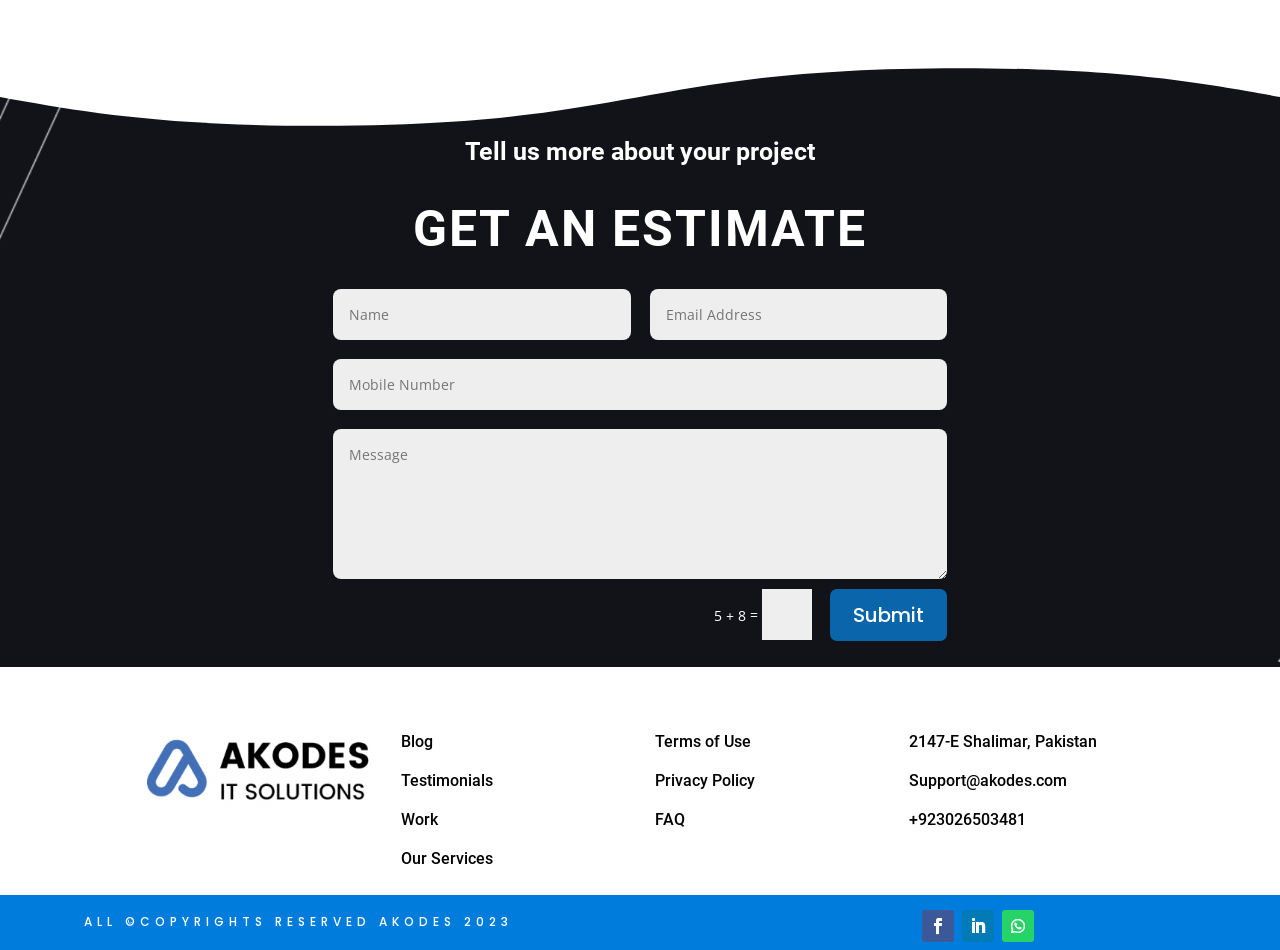Locate the bounding box of the user interface element based on this description: "Follow".

[0.751, 0.957, 0.776, 0.991]